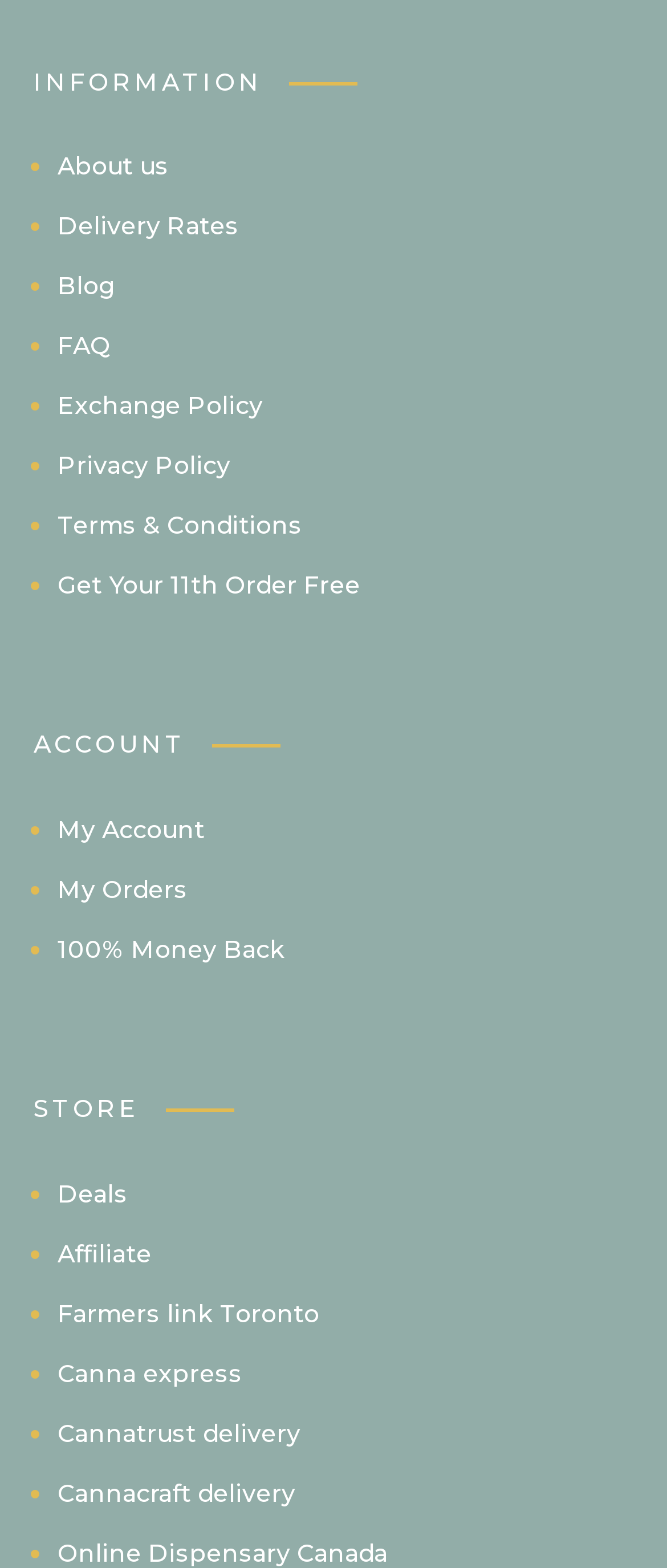What is the last link under the 'Store' category?
Can you provide a detailed and comprehensive answer to the question?

I traversed the webpage structure and found that the last link under the 'STORE' category is 'Cannacraft delivery', which is located at the bottom of the list.